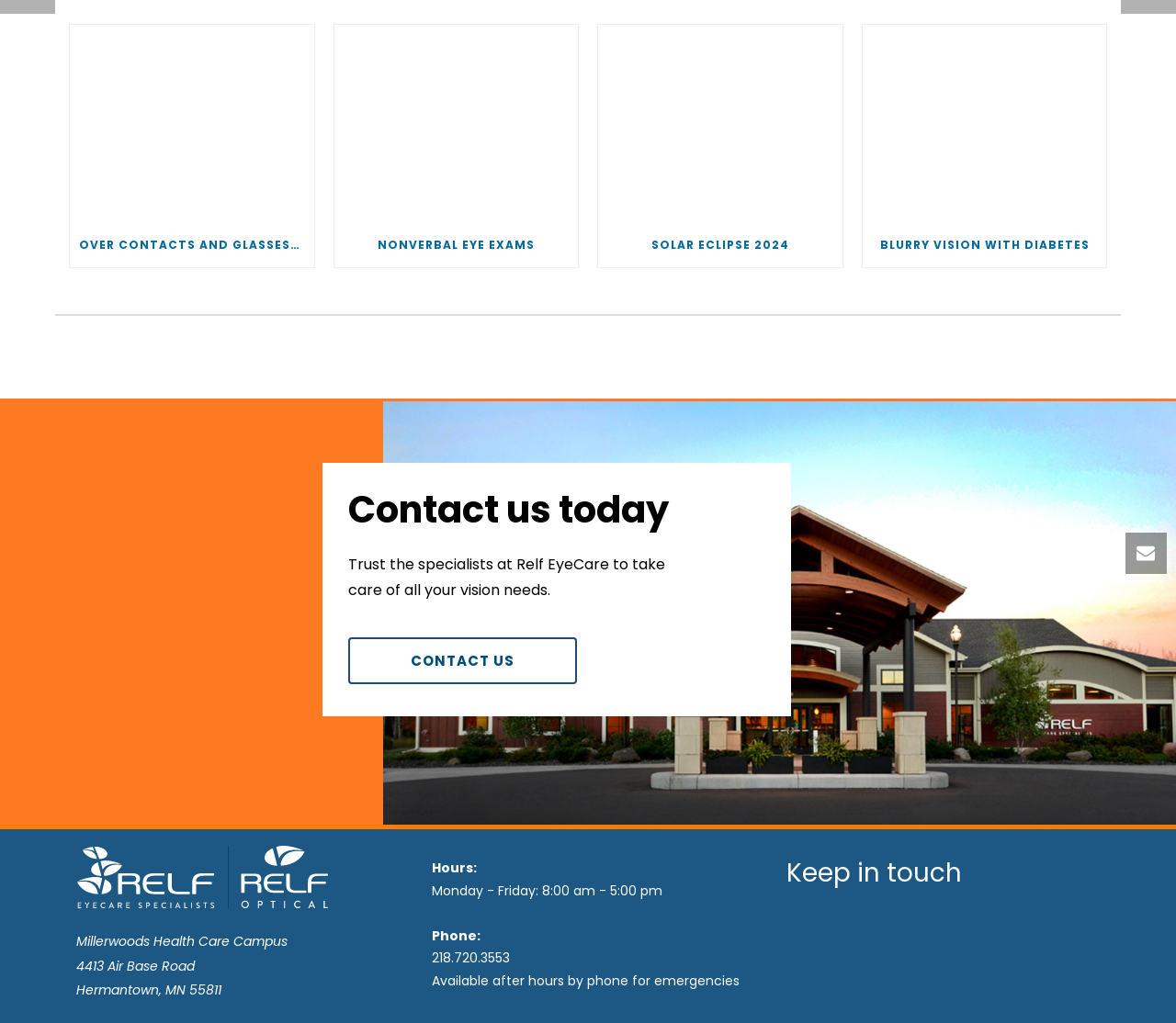Bounding box coordinates should be provided in the format (top-left x, top-left y, bottom-right x, bottom-right y) with all values between 0 and 1. Identify the bounding box for this UI element: CONTACT US

[0.296, 0.623, 0.49, 0.669]